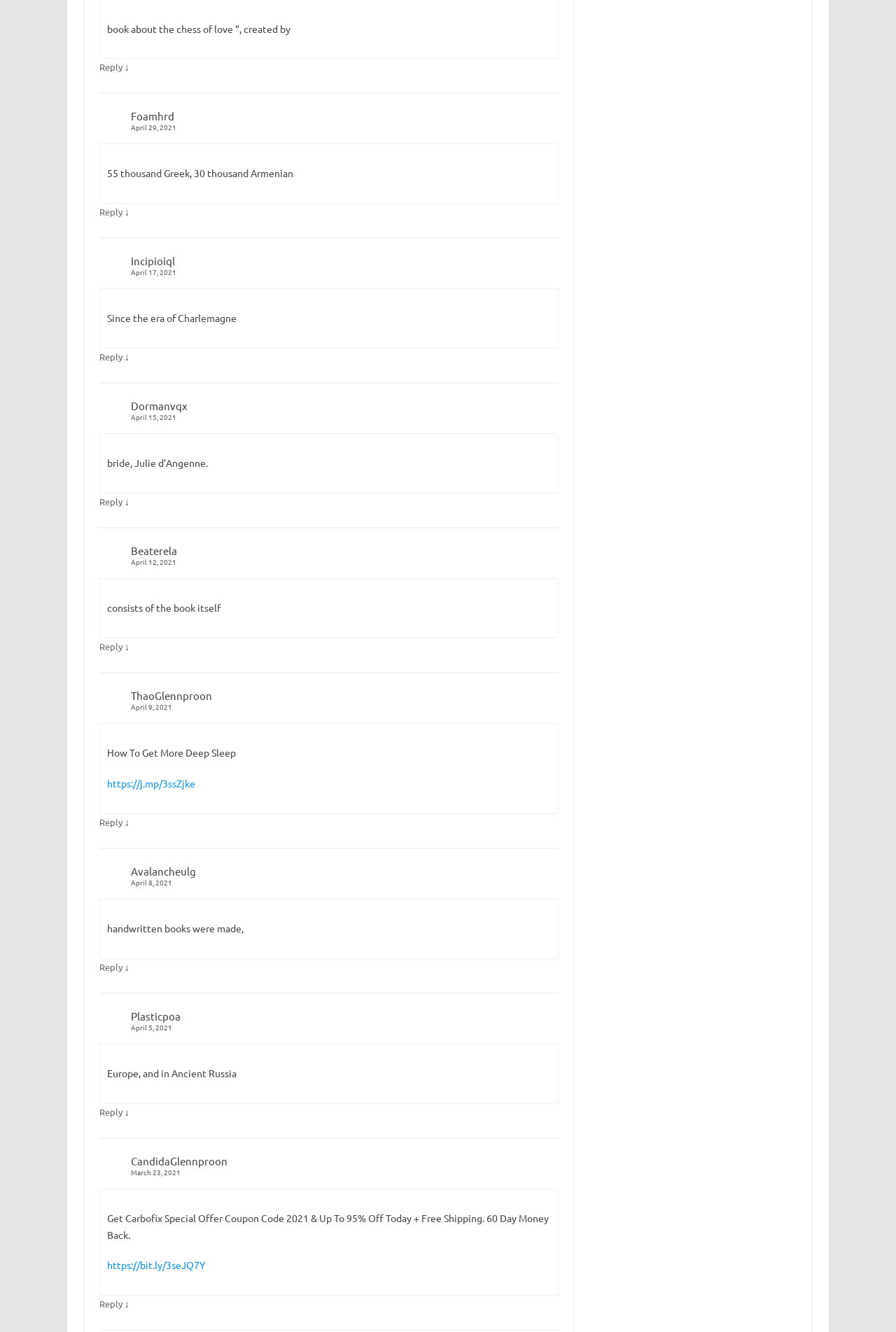How many thousand Greek are mentioned?
Could you answer the question in a detailed manner, providing as much information as possible?

In the first article, the text '55 thousand Greek, 30 thousand Armenian' is mentioned, indicating that 55 thousand Greek are being referred to.